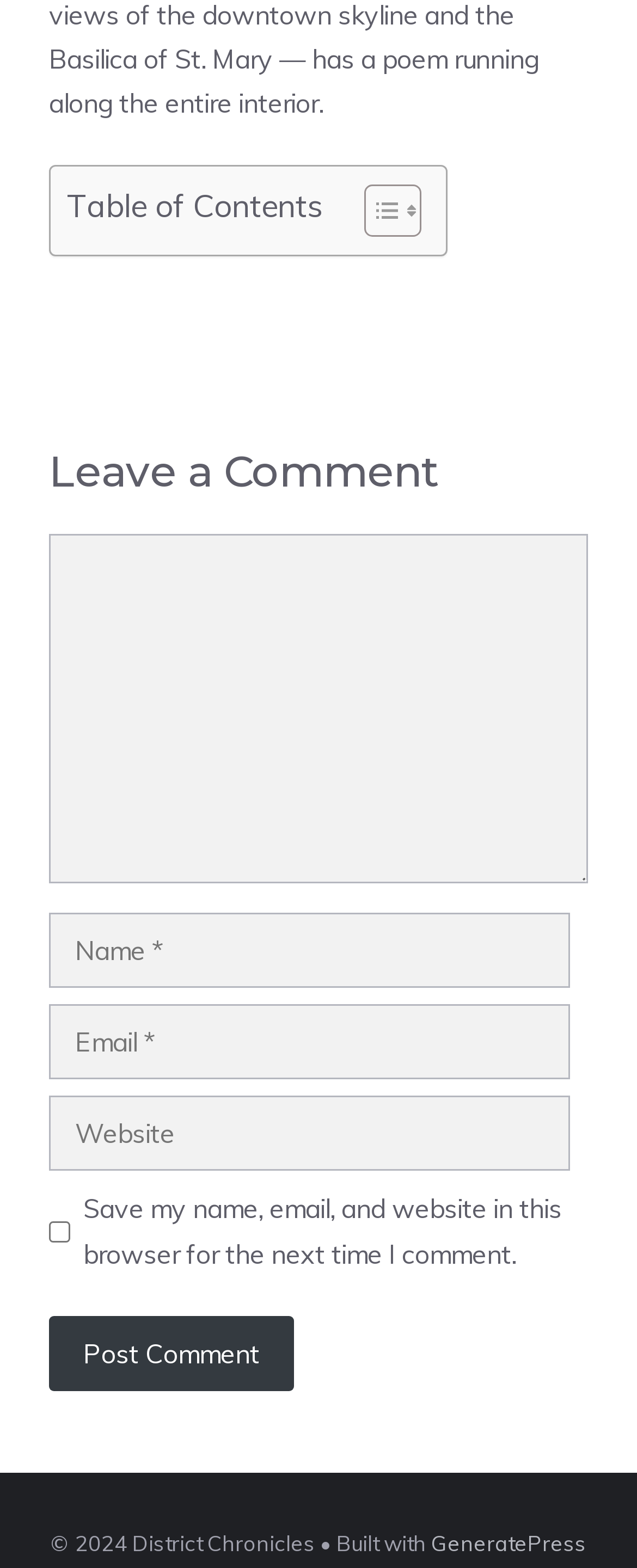What is required to leave a comment?
Answer the question with just one word or phrase using the image.

Name, Comment, Email